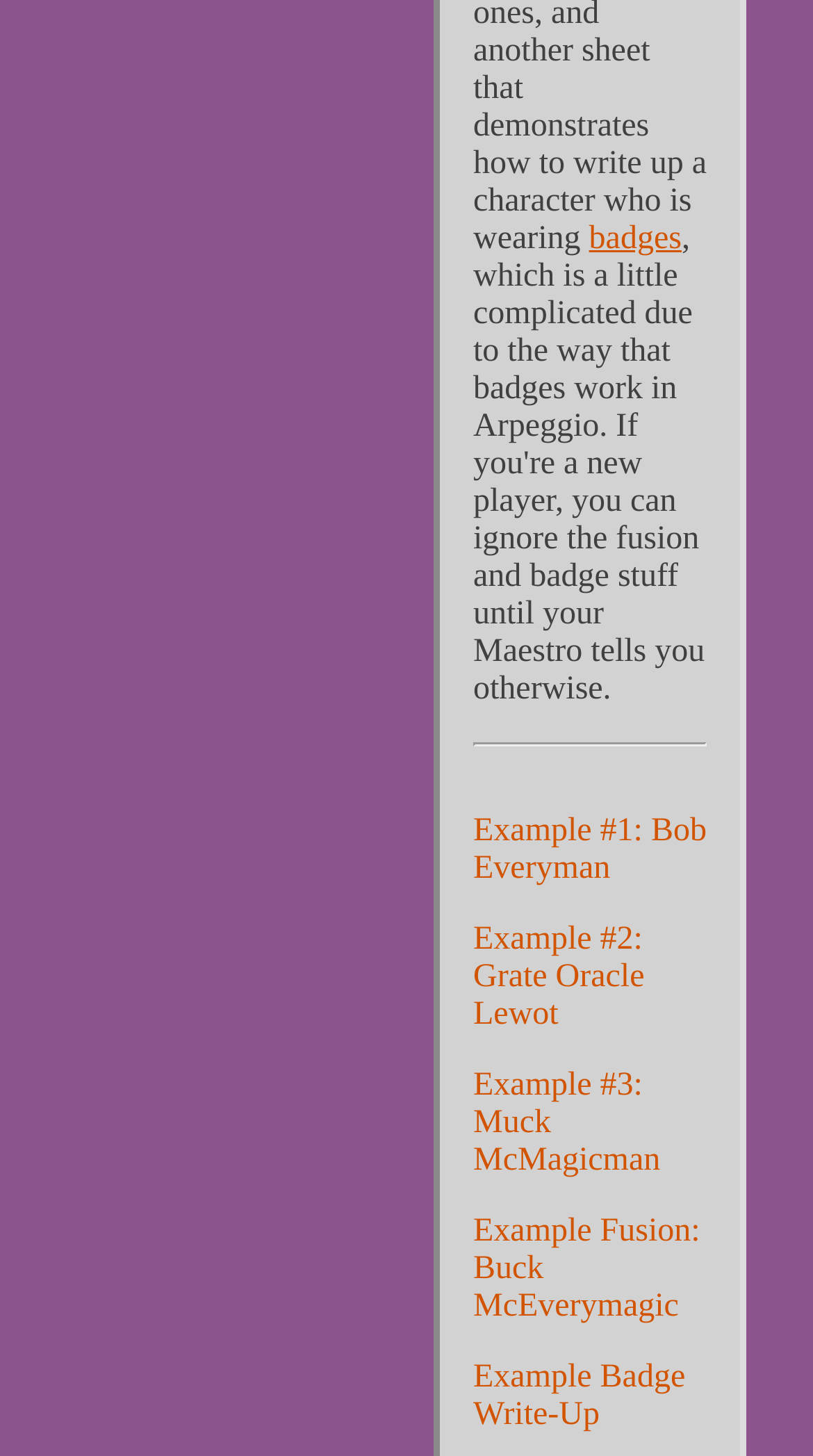What is the first example link?
Answer the question with a single word or phrase, referring to the image.

Example #1: Bob Everyman